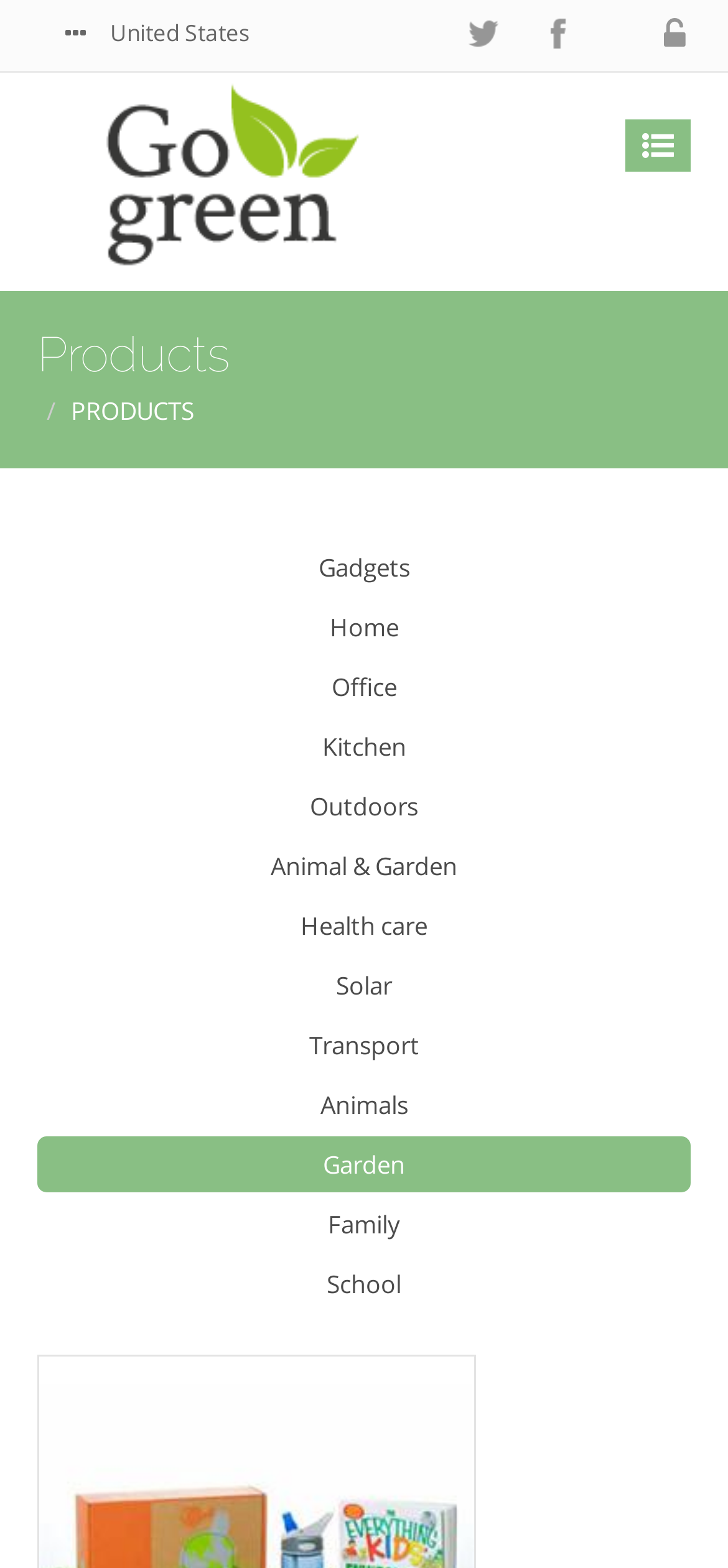Specify the bounding box coordinates of the area to click in order to execute this command: 'explore gadgets'. The coordinates should consist of four float numbers ranging from 0 to 1, and should be formatted as [left, top, right, bottom].

[0.051, 0.344, 0.949, 0.38]